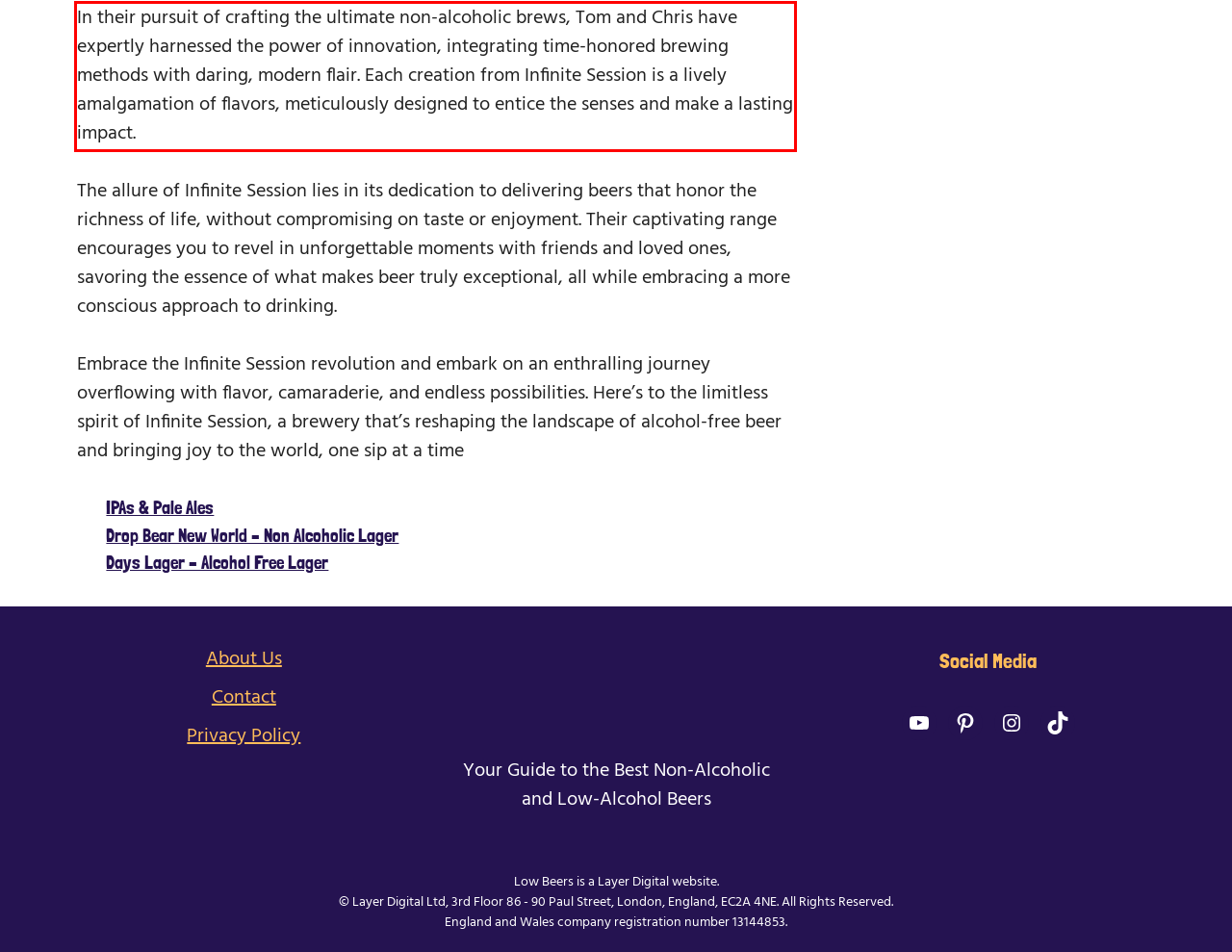Please examine the webpage screenshot containing a red bounding box and use OCR to recognize and output the text inside the red bounding box.

In their pursuit of crafting the ultimate non-alcoholic brews, Tom and Chris have expertly harnessed the power of innovation, integrating time-honored brewing methods with daring, modern flair. Each creation from Infinite Session is a lively amalgamation of flavors, meticulously designed to entice the senses and make a lasting impact.